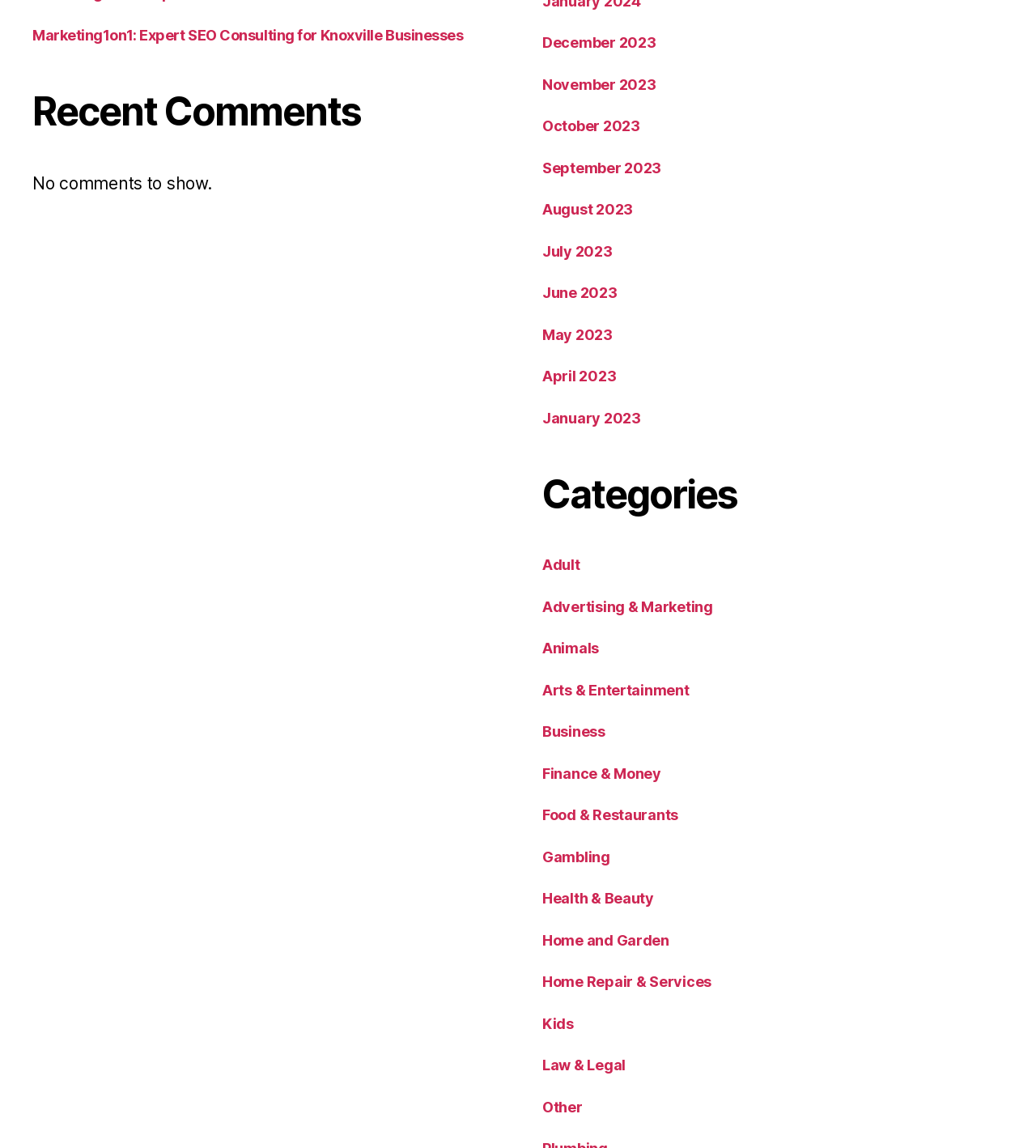Could you determine the bounding box coordinates of the clickable element to complete the instruction: "Check out Home and Garden"? Provide the coordinates as four float numbers between 0 and 1, i.e., [left, top, right, bottom].

[0.523, 0.825, 0.663, 0.842]